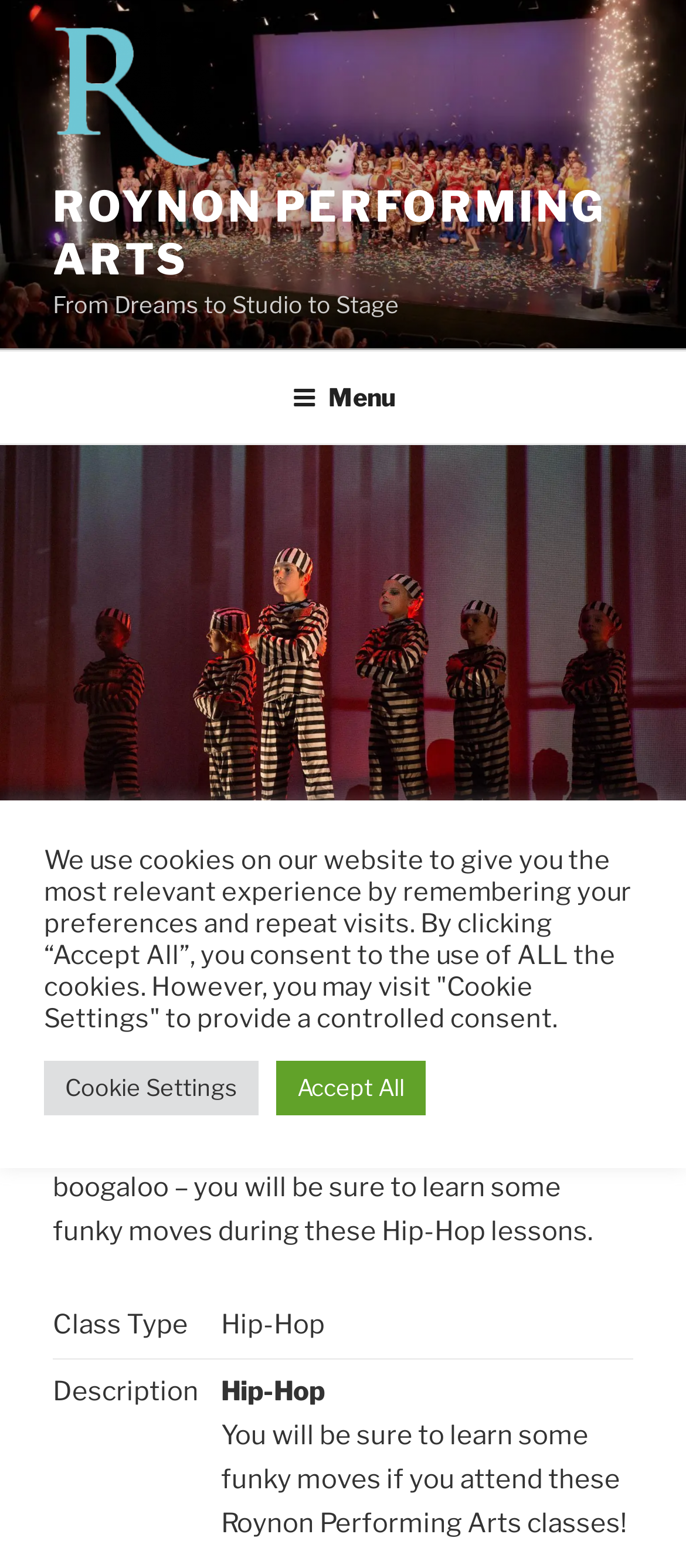Please determine the bounding box coordinates for the UI element described here. Use the format (top-left x, top-left y, bottom-right x, bottom-right y) with values bounded between 0 and 1: parent_node: ROYNON PERFORMING ARTS

[0.077, 0.017, 0.345, 0.115]